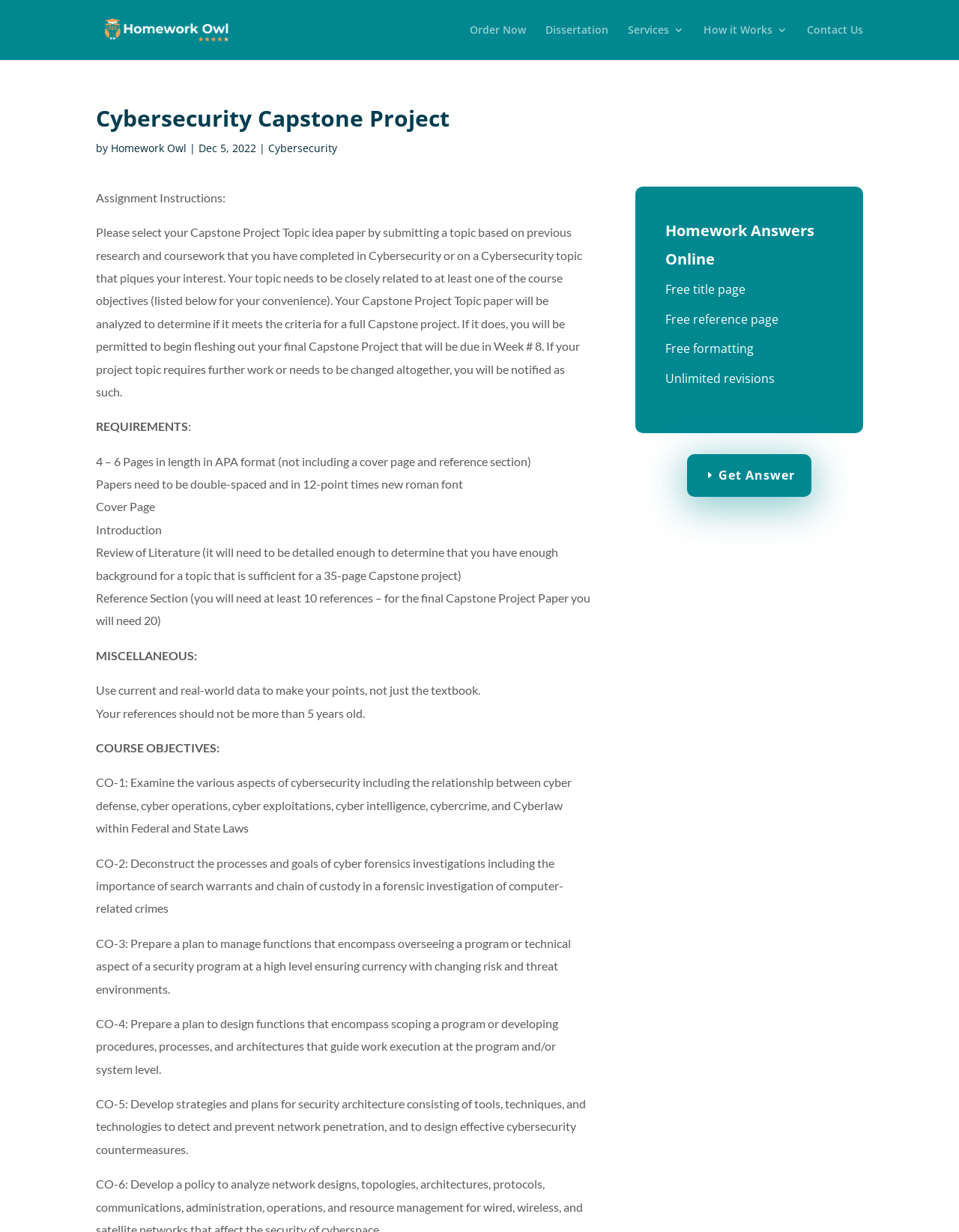What is the topic of the capstone project?
Give a one-word or short phrase answer based on the image.

Cybersecurity